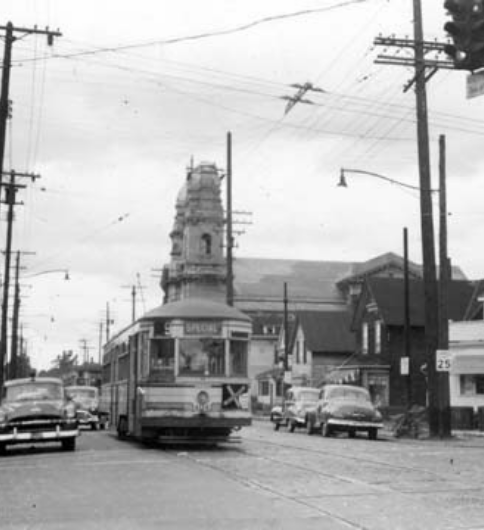Please answer the following question using a single word or phrase: 
What is on top of the prominent building?

Clock tower